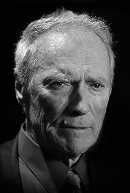What is the color scheme of the portrait?
Please provide a detailed and thorough answer to the question.

The caption explicitly states that the image is a 'striking black-and-white portrait of Clint Eastwood', indicating that the color scheme of the portrait is limited to shades of black and white.